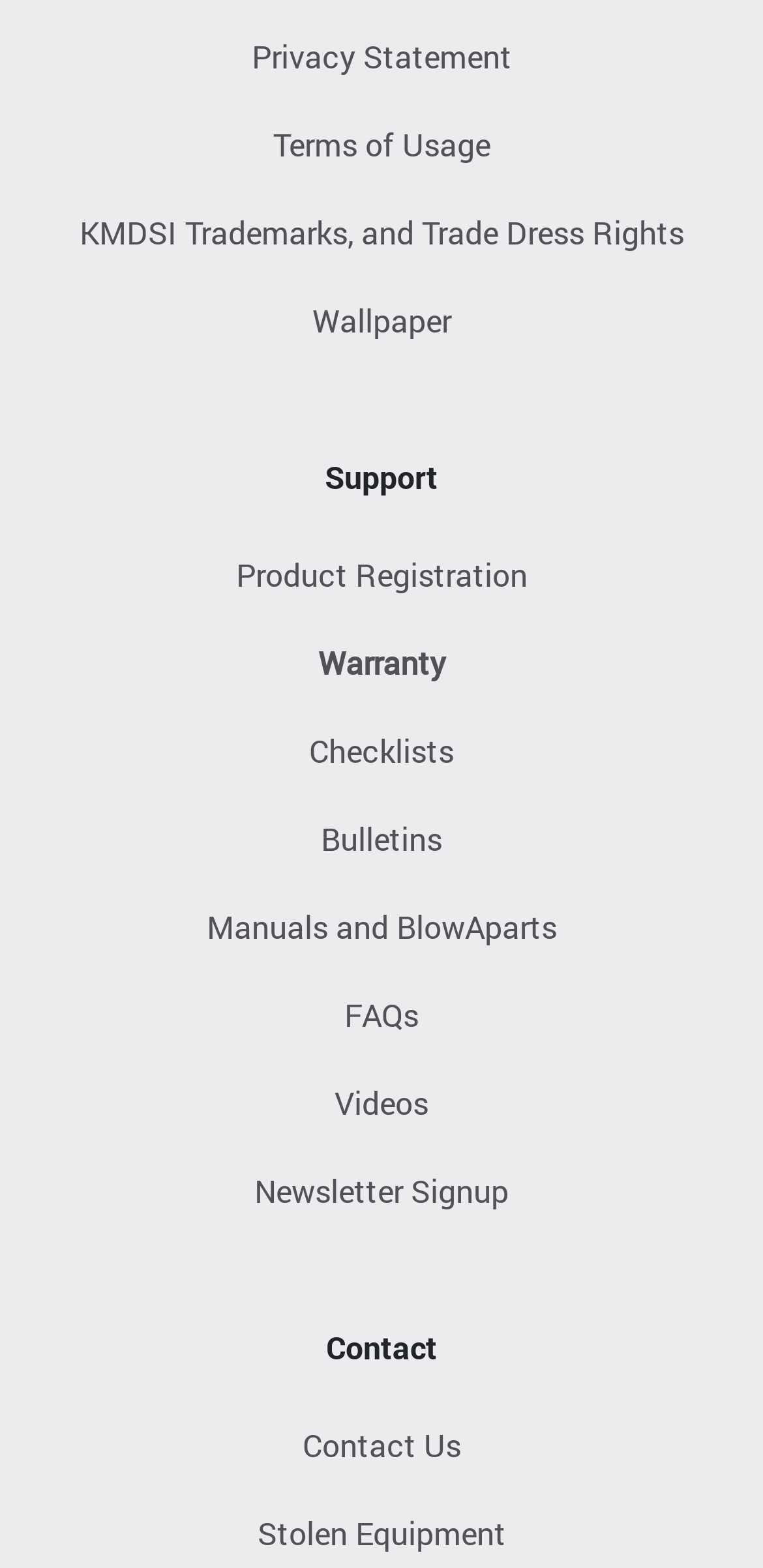Determine the bounding box for the HTML element described here: "Product Registration". The coordinates should be given as [left, top, right, bottom] with each number being a float between 0 and 1.

[0.064, 0.348, 0.936, 0.386]